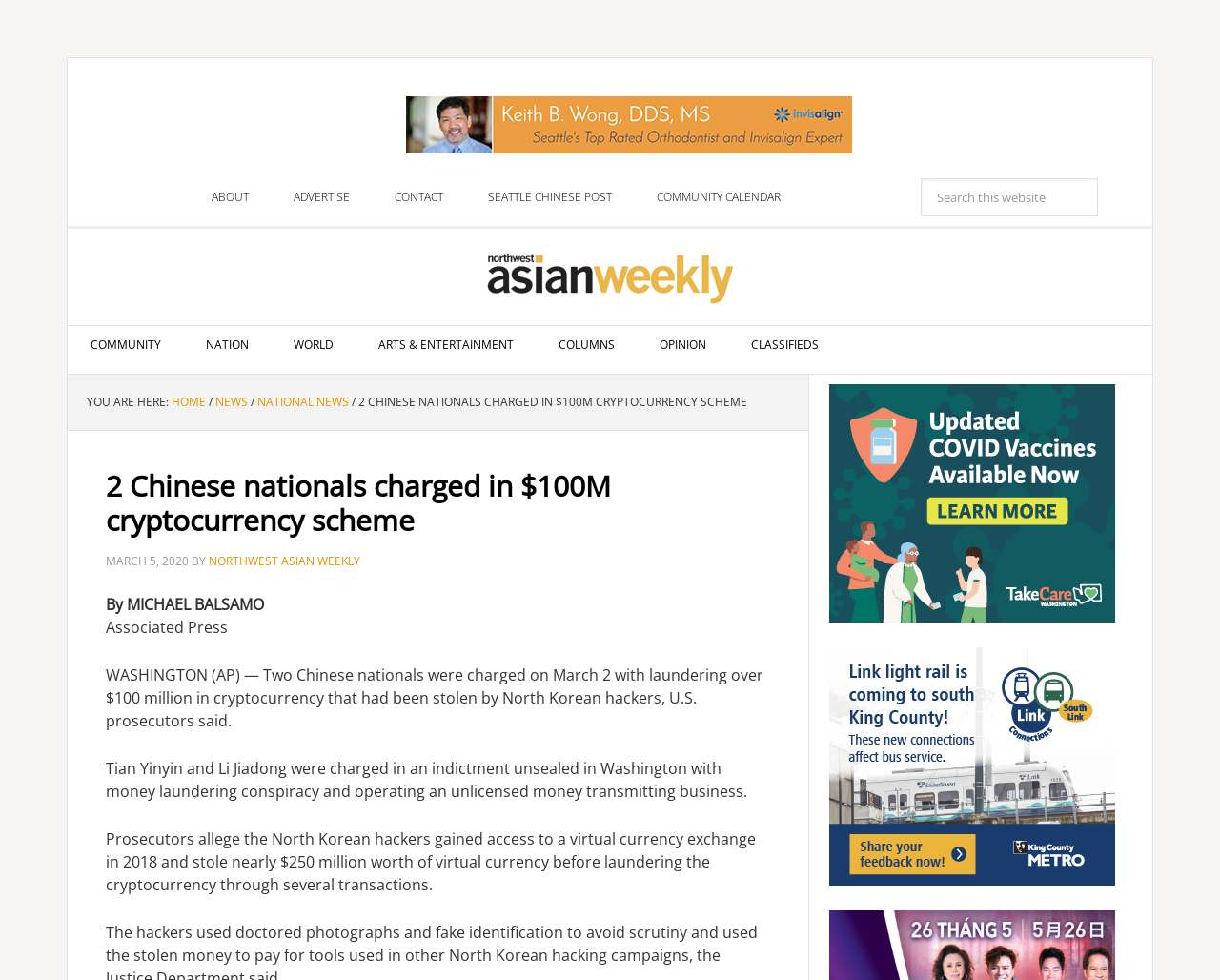Please determine the bounding box coordinates of the clickable area required to carry out the following instruction: "Read 2 Chinese nationals charged in $100M cryptocurrency scheme article". The coordinates must be four float numbers between 0 and 1, represented as [left, top, right, bottom].

[0.291, 0.402, 0.612, 0.418]